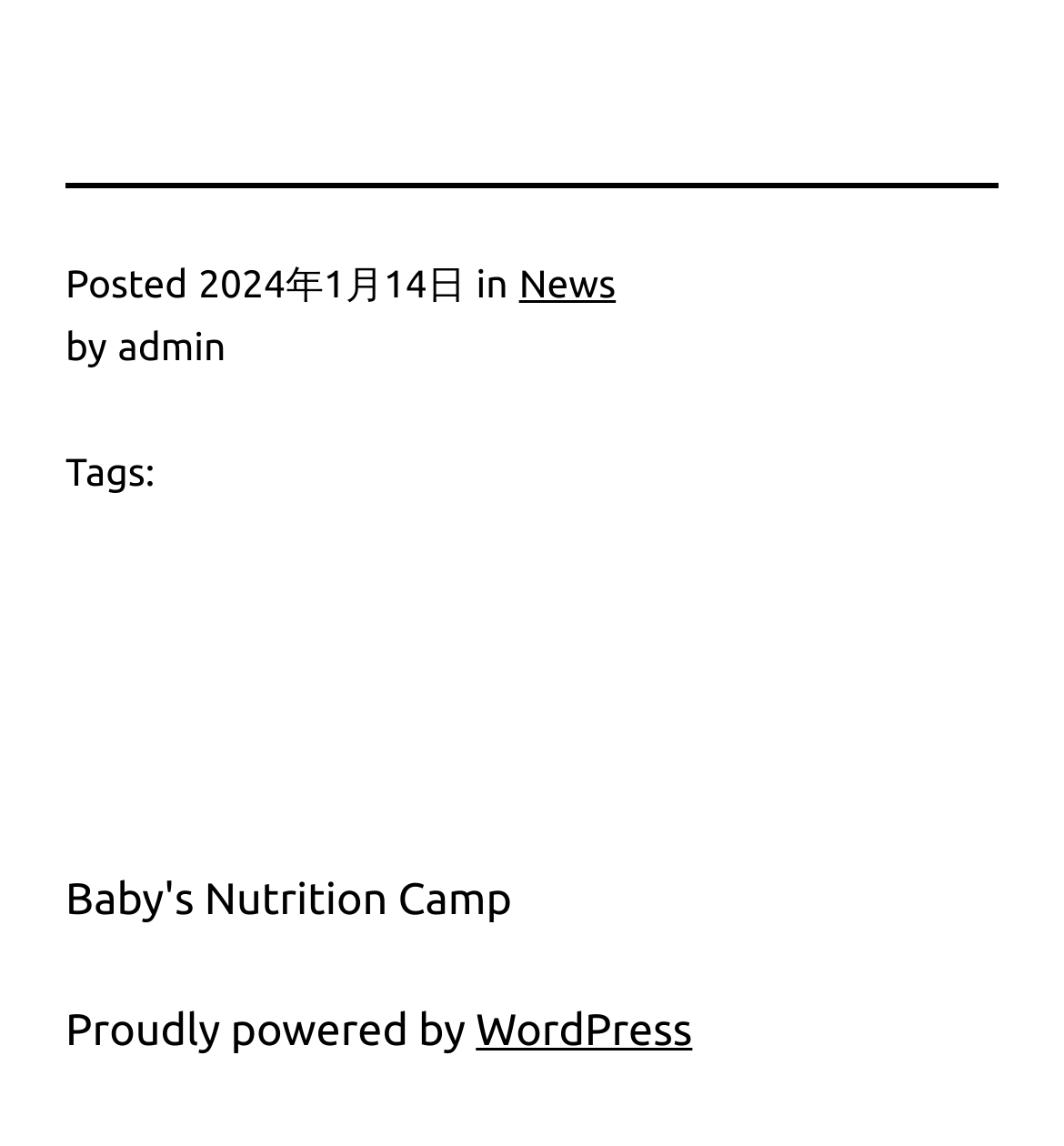Please specify the bounding box coordinates in the format (top-left x, top-left y, bottom-right x, bottom-right y), with values ranging from 0 to 1. Identify the bounding box for the UI component described as follows: Baby's Nutrition Camp

[0.062, 0.765, 0.481, 0.808]